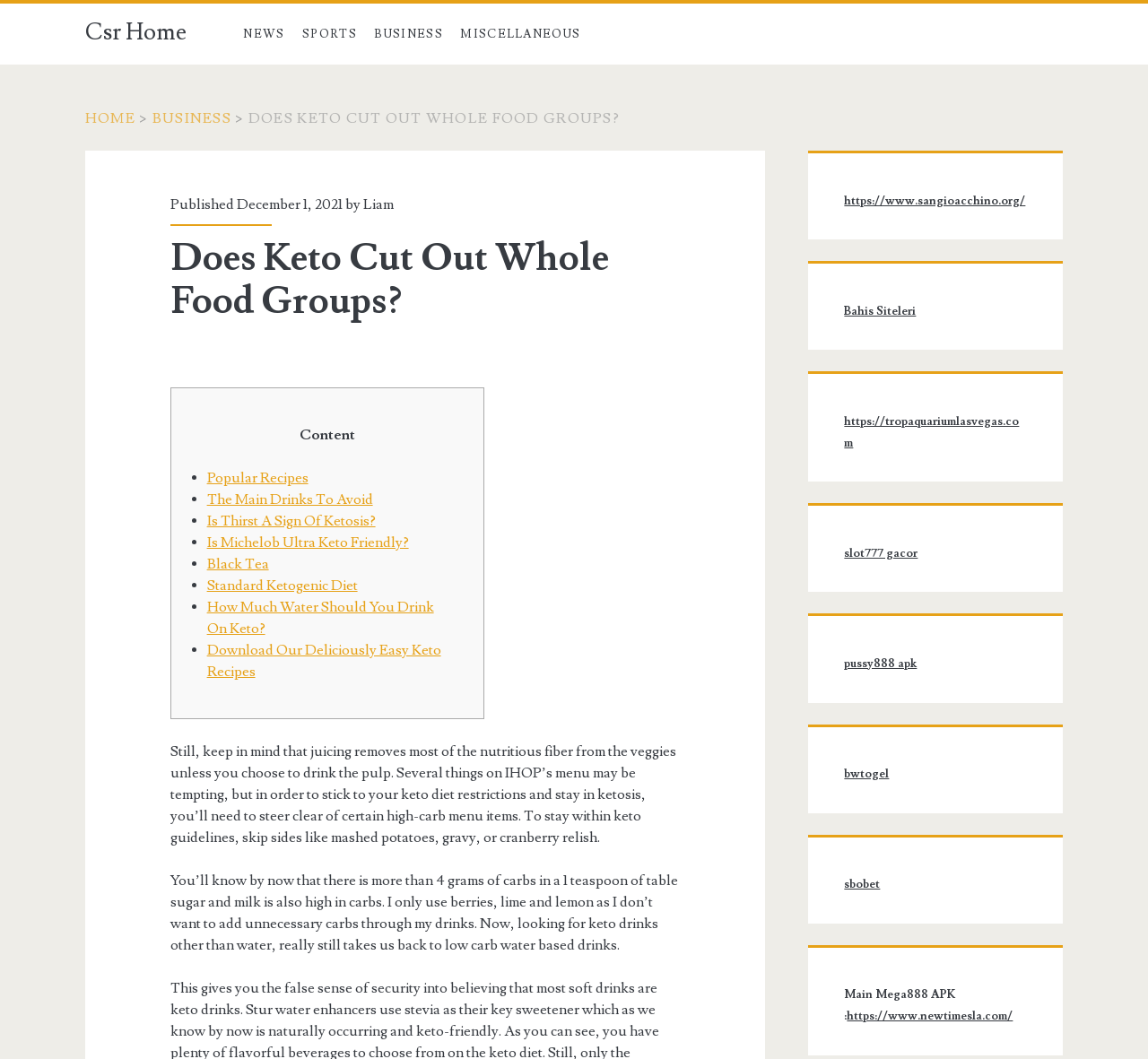Summarize the webpage with intricate details.

This webpage is about the topic "Does Keto Cut Out Whole Food Groups?" and appears to be a blog post or article. At the top, there are several links to different categories, including "NEWS", "SPORTS", "BUSINESS", and "MISCELLANEOUS", which are positioned horizontally across the page. Below these links, there is a title "Does Keto Cut Out Whole Food Groups?" followed by a subtitle "Published December 1, 2021 by Liam".

The main content of the page is divided into two sections. On the left, there is a list of links to related articles or topics, including "Popular Recipes", "The Main Drinks To Avoid", and "Is Thirst A Sign Of Ketosis?", among others. These links are organized in a vertical list with bullet points.

On the right, there is a block of text that discusses the keto diet and its restrictions. The text is divided into several paragraphs and covers topics such as the importance of fiber, avoiding high-carb menu items, and the carb content of sugar and milk.

In the bottom right corner of the page, there is a sidebar with several links to external websites, including "https://www.sangioacchino.org/", "Bahis Siteleri", and "https://tropaquariumlasvegas.com", among others. There is also a link to "Main Mega888 APK" and another link to "https://www.newtimesla.com/".